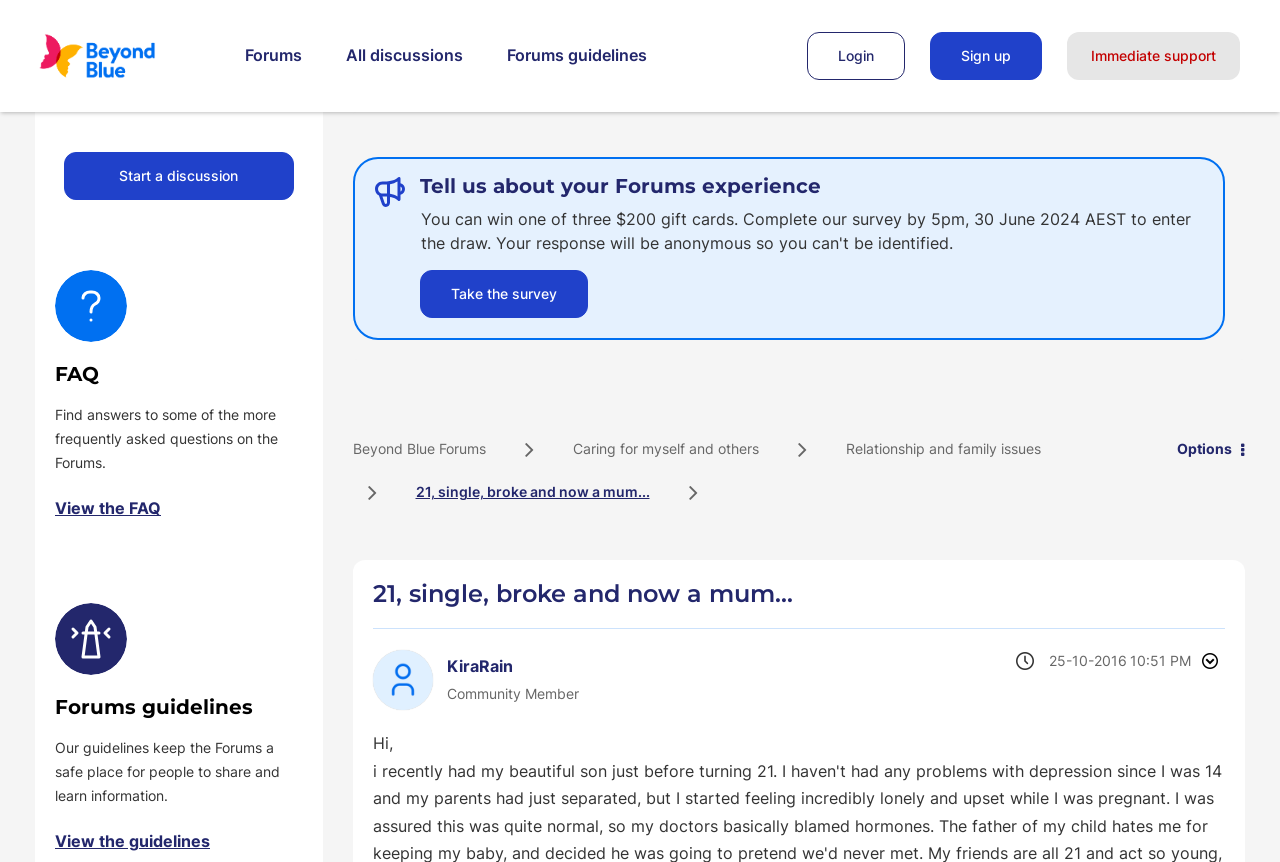When was the discussion posted?
Using the image as a reference, answer the question with a short word or phrase.

25-10-2016 10:51 PM